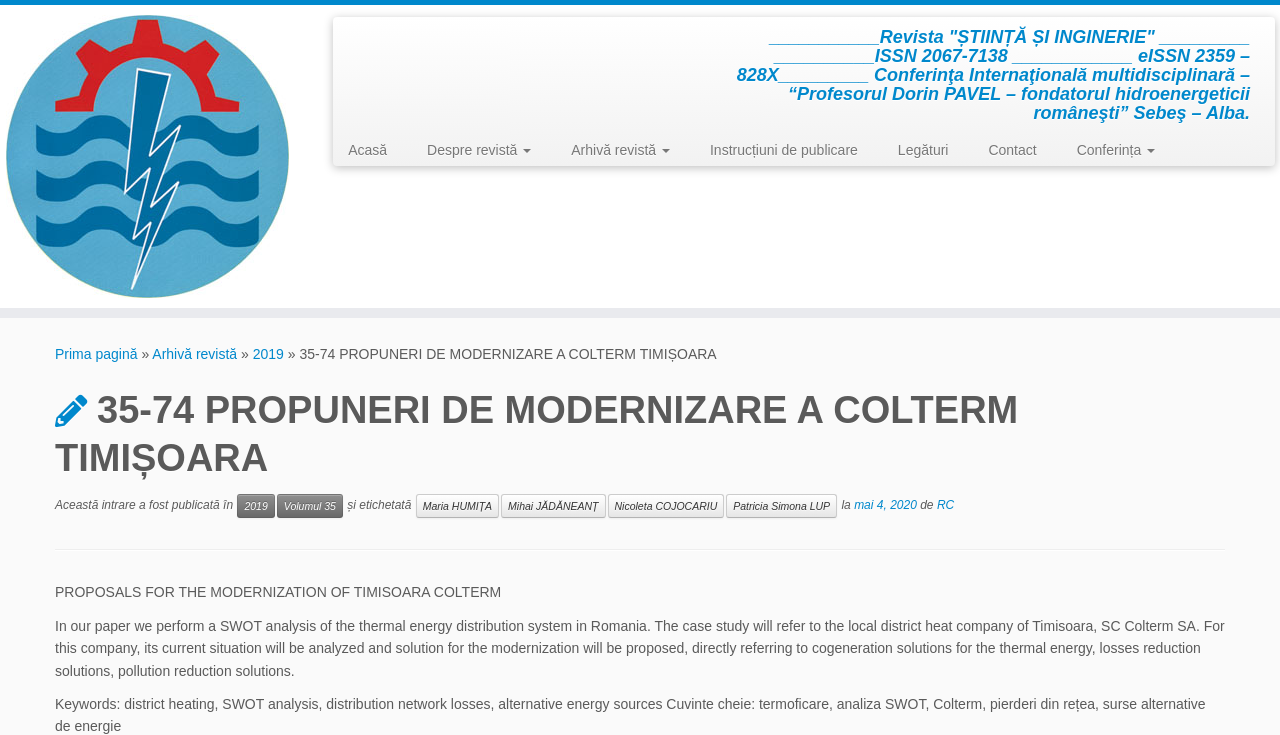Find the bounding box coordinates for the UI element whose description is: "Maria HUMIȚA". The coordinates should be four float numbers between 0 and 1, in the format [left, top, right, bottom].

[0.325, 0.673, 0.39, 0.705]